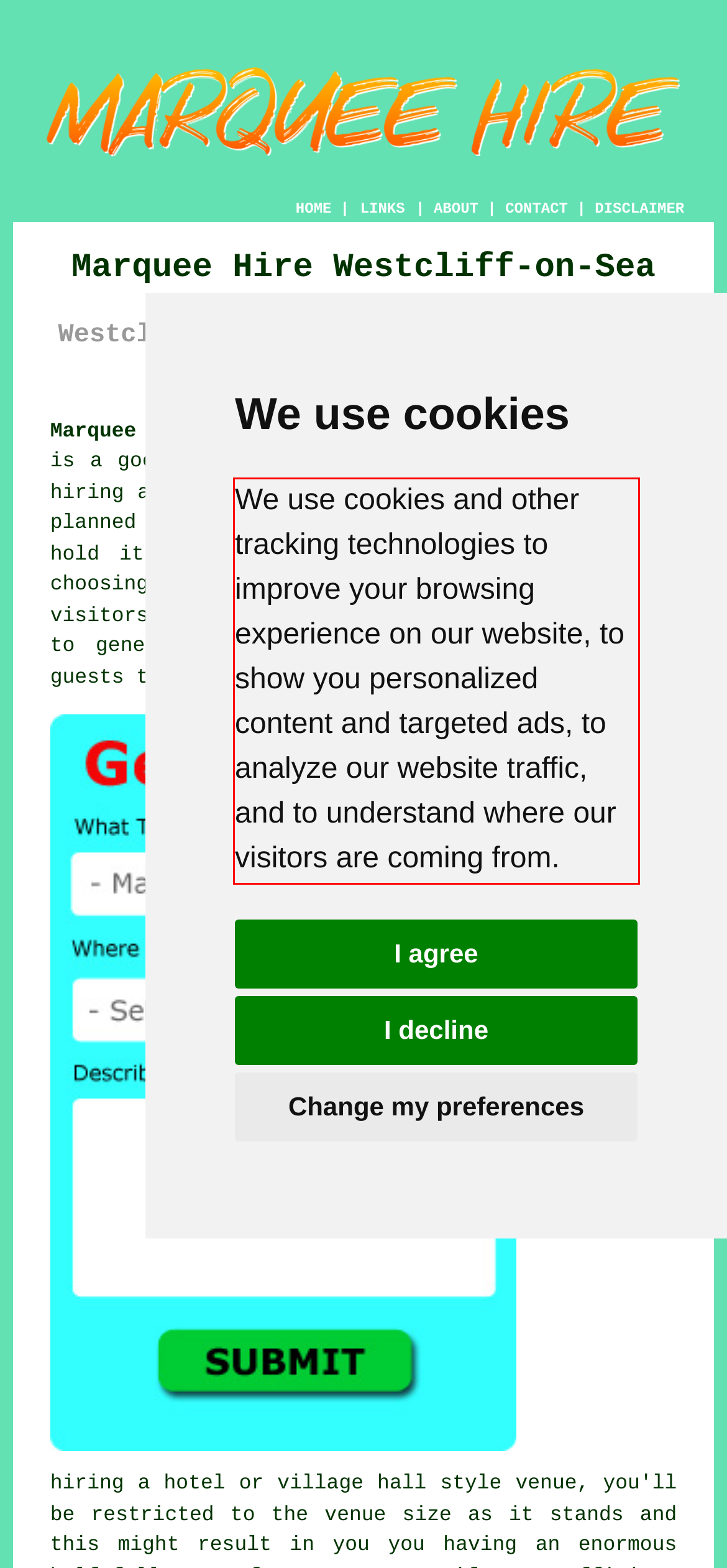You have a screenshot of a webpage with a red bounding box. Use OCR to generate the text contained within this red rectangle.

We use cookies and other tracking technologies to improve your browsing experience on our website, to show you personalized content and targeted ads, to analyze our website traffic, and to understand where our visitors are coming from.